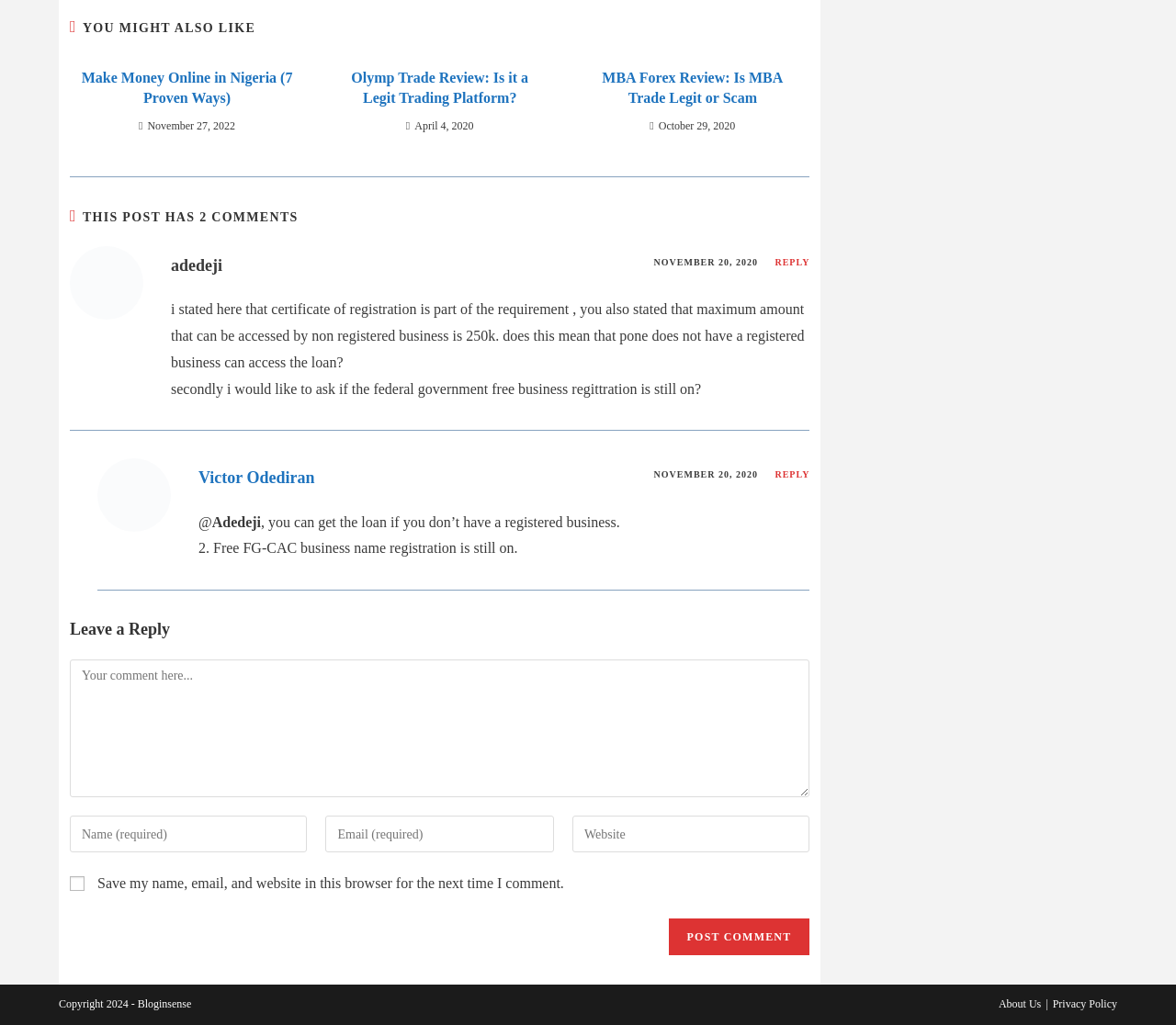Based on the image, please elaborate on the answer to the following question:
What is the topic of the first article?

The first article is titled 'Make Money Online in Nigeria (7 Proven Ways)' which suggests that the topic is about making money online in Nigeria.